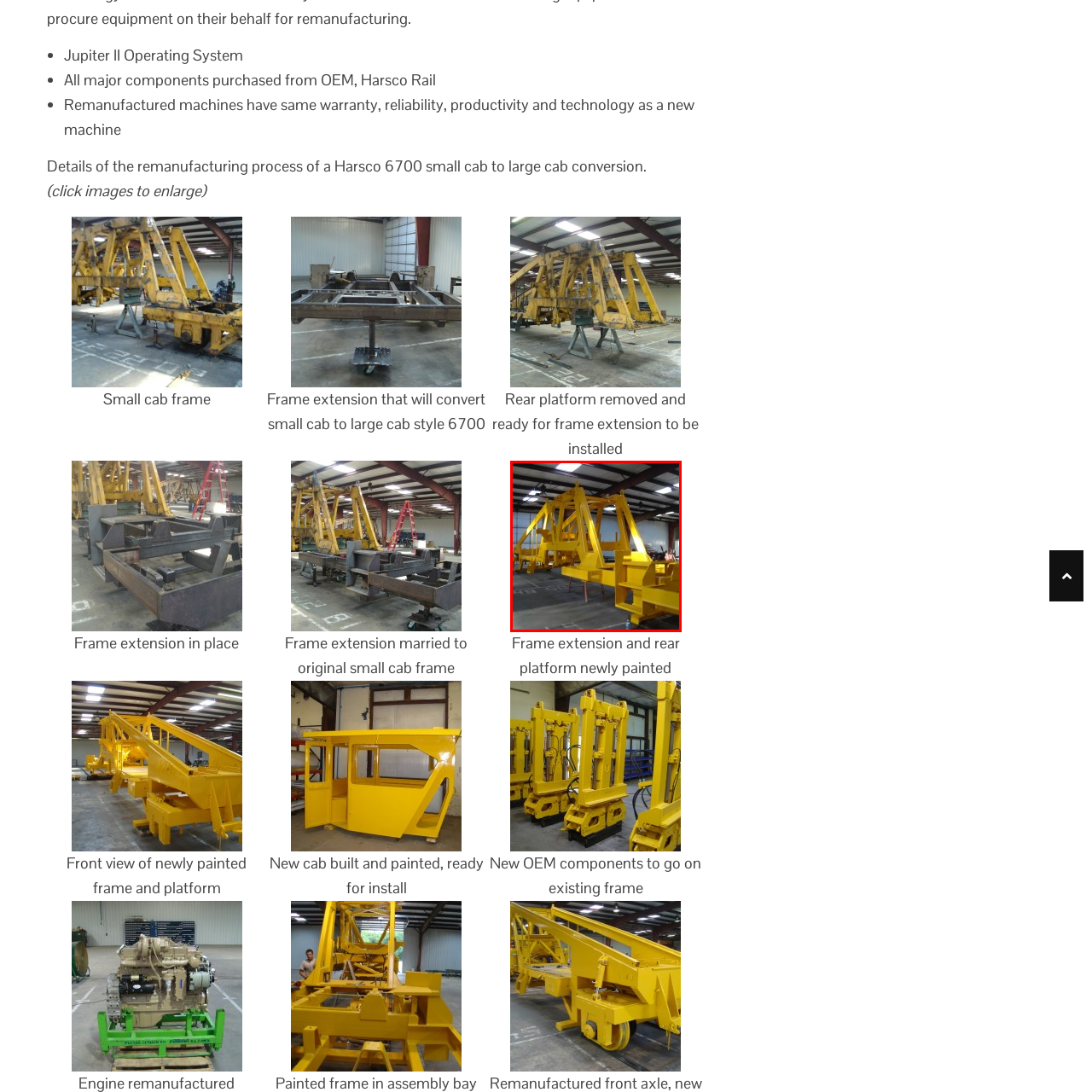Craft an in-depth description of the visual elements captured within the red box.

The image captures a newly painted frame extension and rear platform for a Harsco 6700 small cab conversion, prominently displayed in a workshop. This bright yellow structure showcases the precision engineering involved in converting a small cab to a larger style, emphasizing both strength and a clean finish. The assembly is positioned against a backdrop of spacious interior workshop space, highlighting its significance in the remanufacturing process, where components are meticulously prepared for integration. This frame extension not only enhances the machine's functionality but also reflects the attention to detail characteristic of Harsco Rail's quality standards.